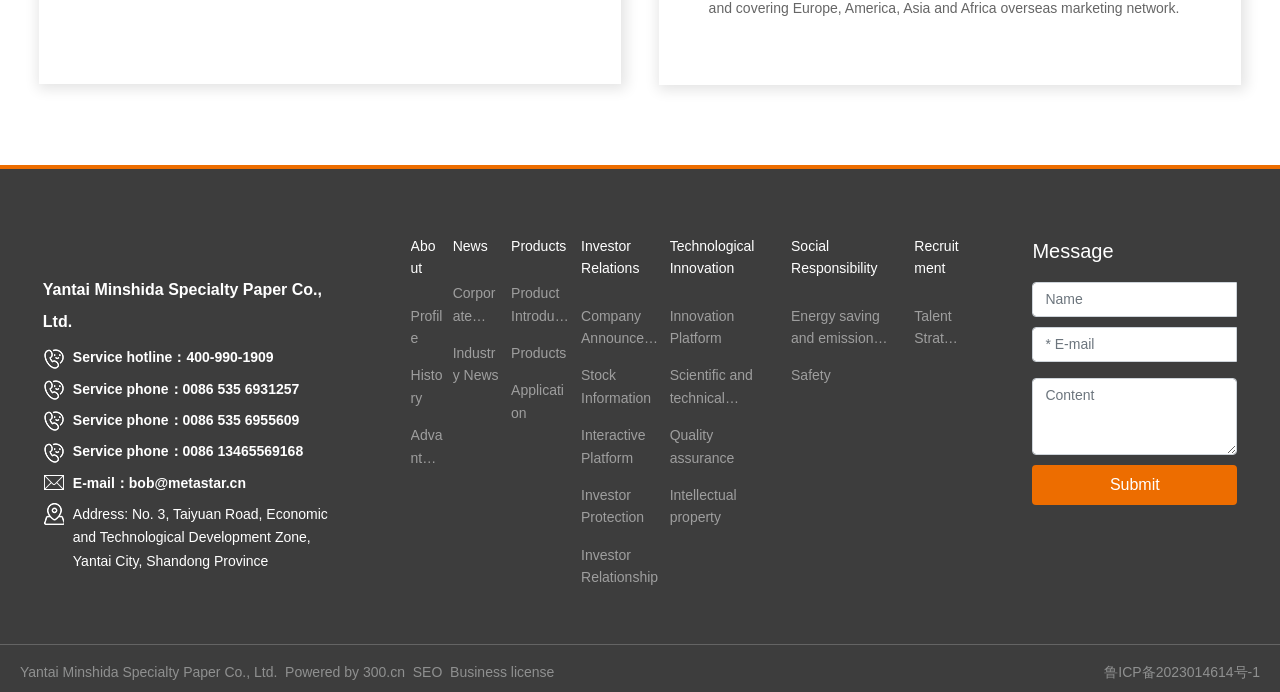What is the company name?
Look at the screenshot and respond with a single word or phrase.

Yantai Minshida Specialty Paper Co., Ltd.